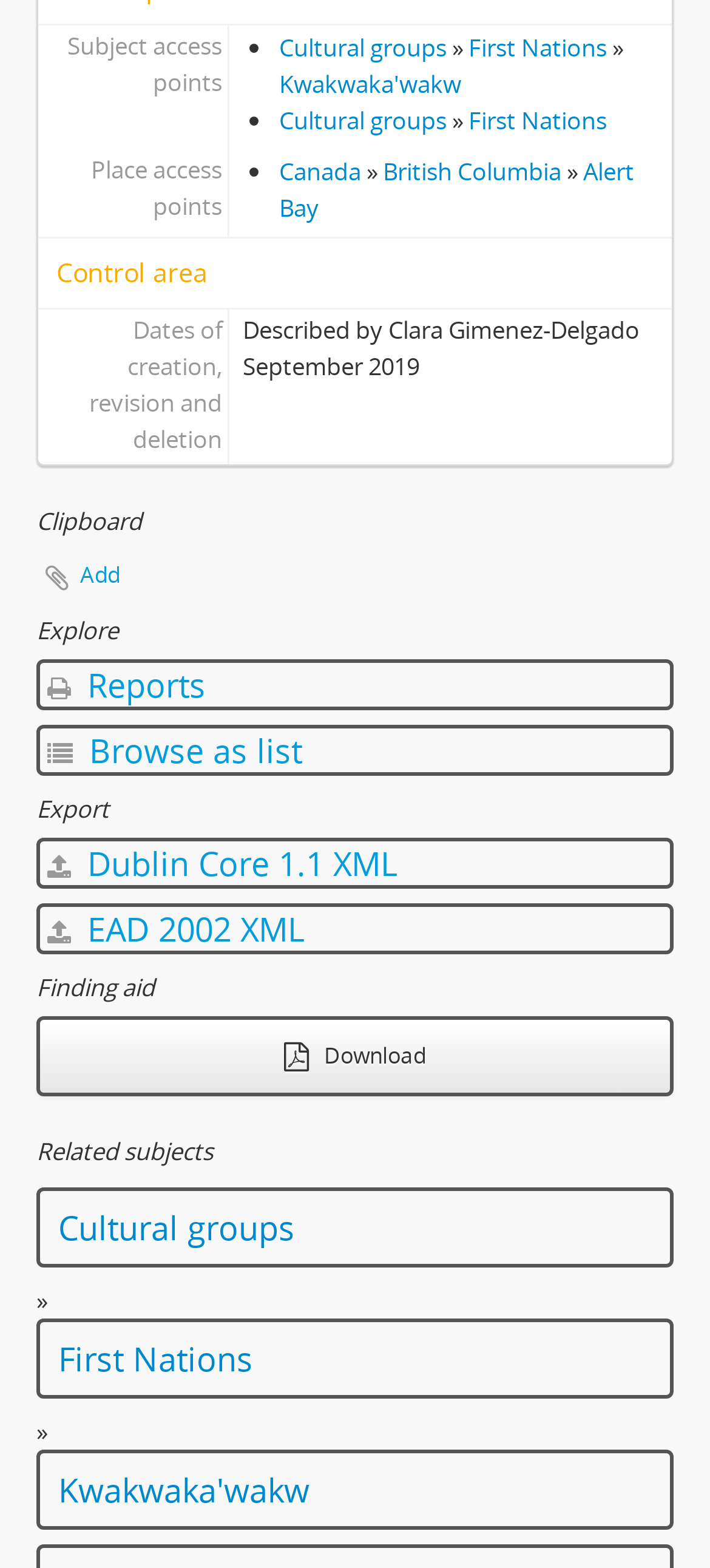Return the bounding box coordinates of the UI element that corresponds to this description: "Mila Brooks". The coordinates must be given as four float numbers in the range of 0 and 1, [left, top, right, bottom].

None